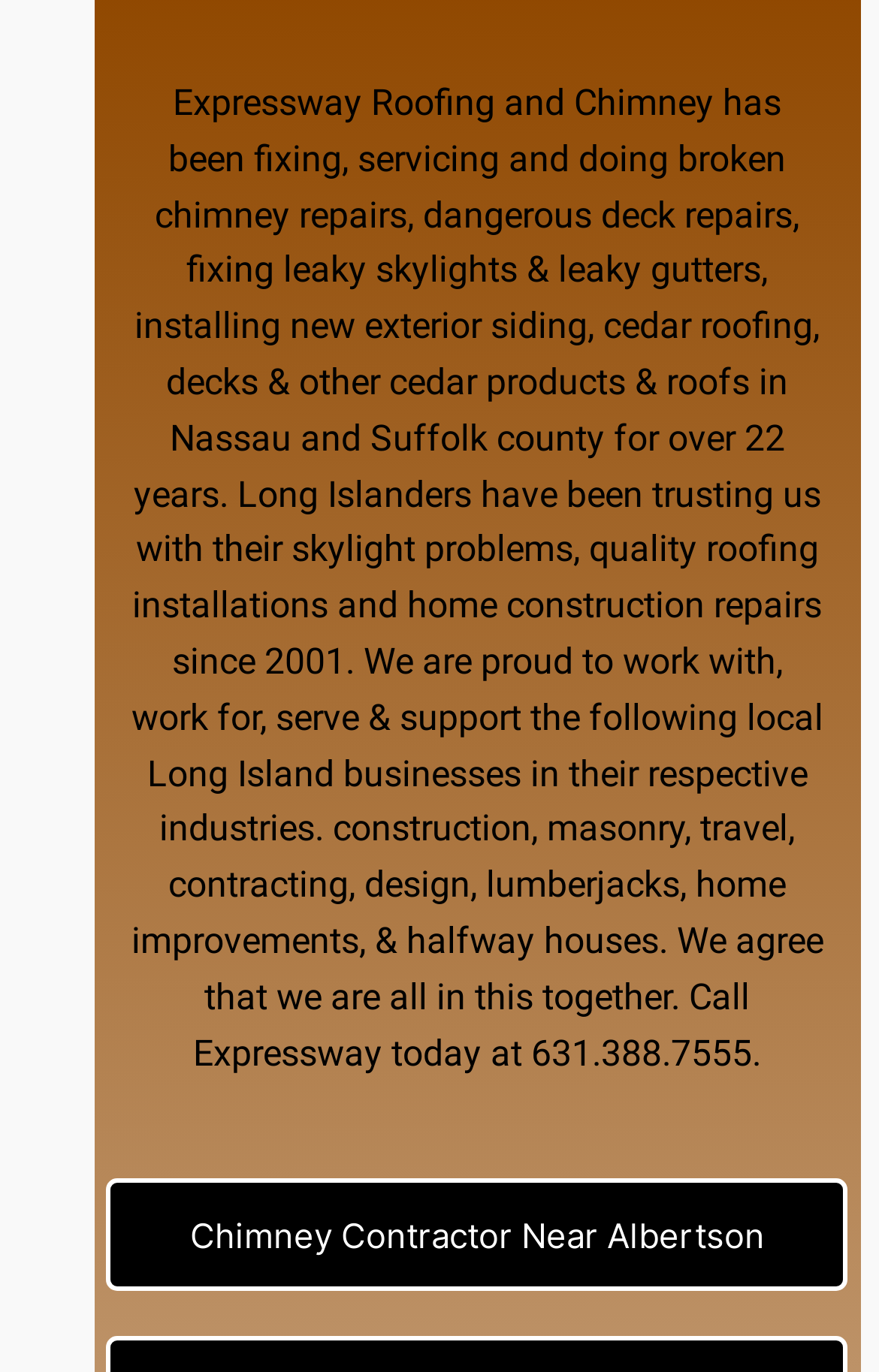Determine the bounding box coordinates of the clickable element necessary to fulfill the instruction: "Call Expressway at '631.388.7555'". Provide the coordinates as four float numbers within the 0 to 1 range, i.e., [left, top, right, bottom].

[0.605, 0.751, 0.856, 0.783]